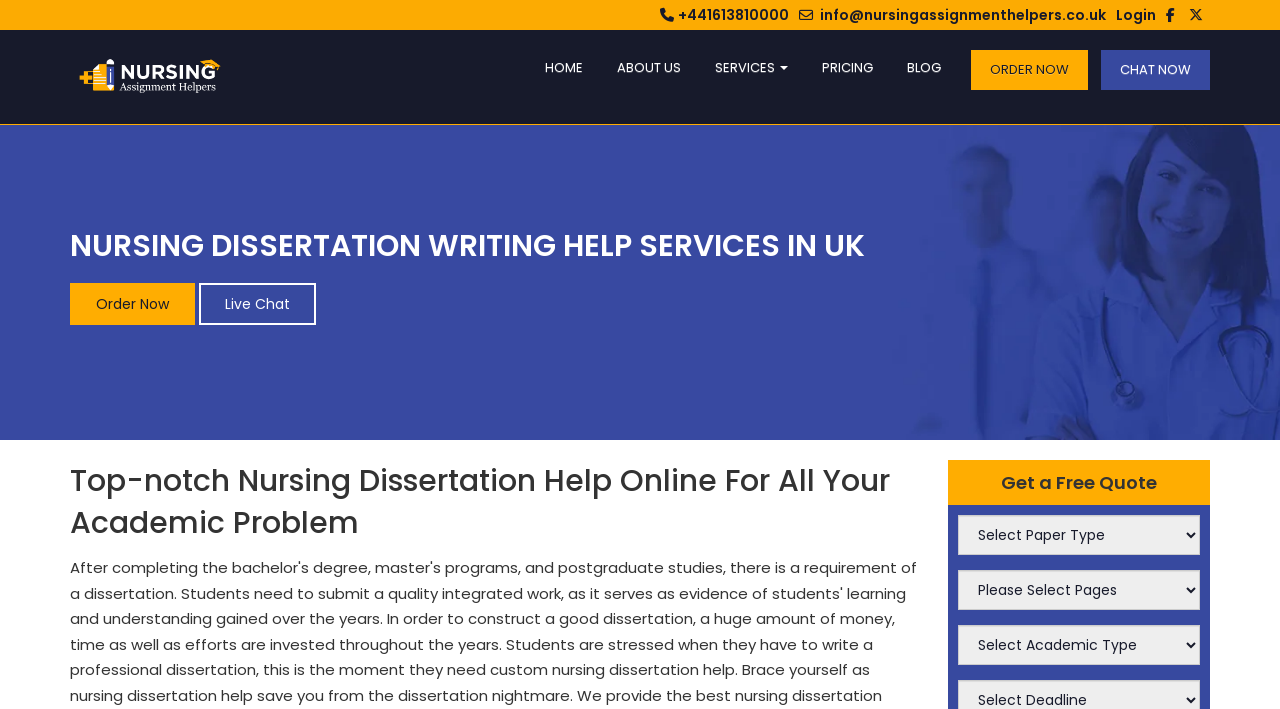Please locate the bounding box coordinates for the element that should be clicked to achieve the following instruction: "Click the nursing logo". Ensure the coordinates are given as four float numbers between 0 and 1, i.e., [left, top, right, bottom].

[0.055, 0.042, 0.18, 0.174]